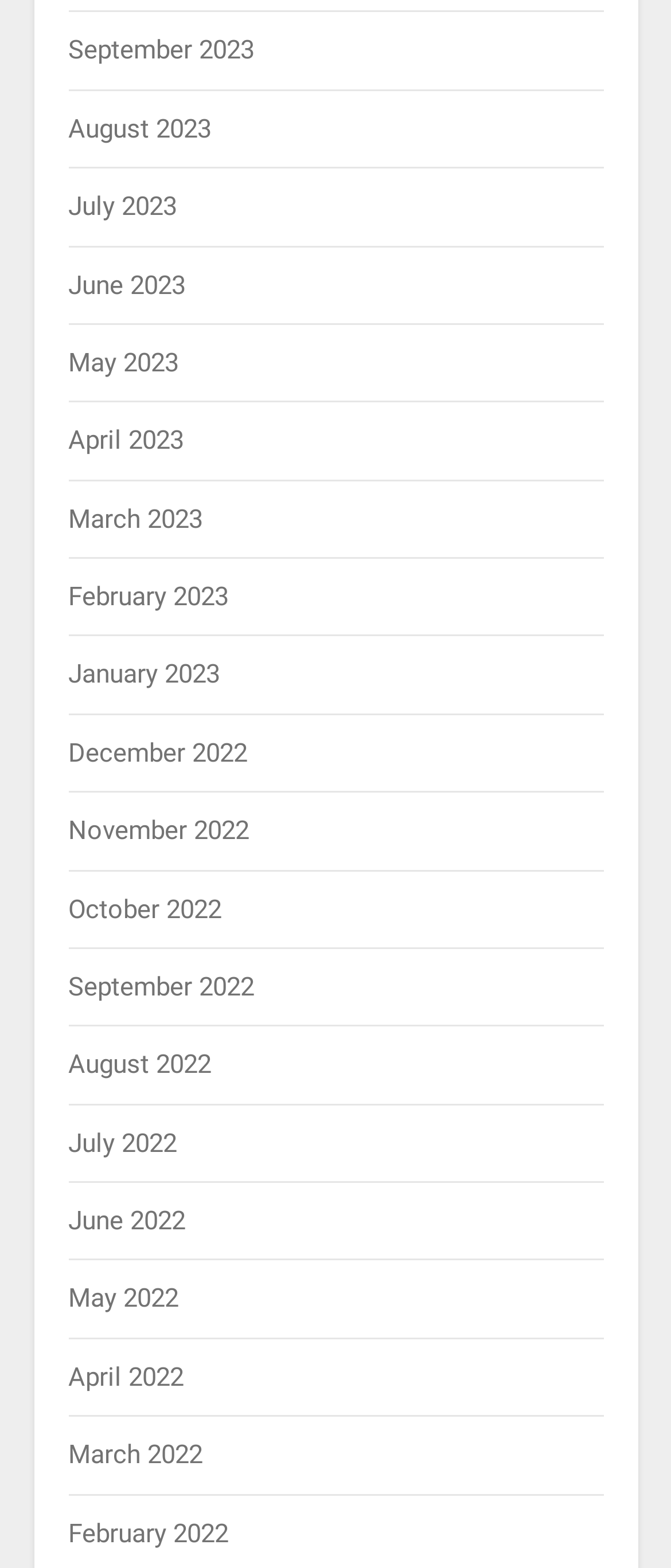Please answer the following question using a single word or phrase: 
What is the format of the link text?

Month Year